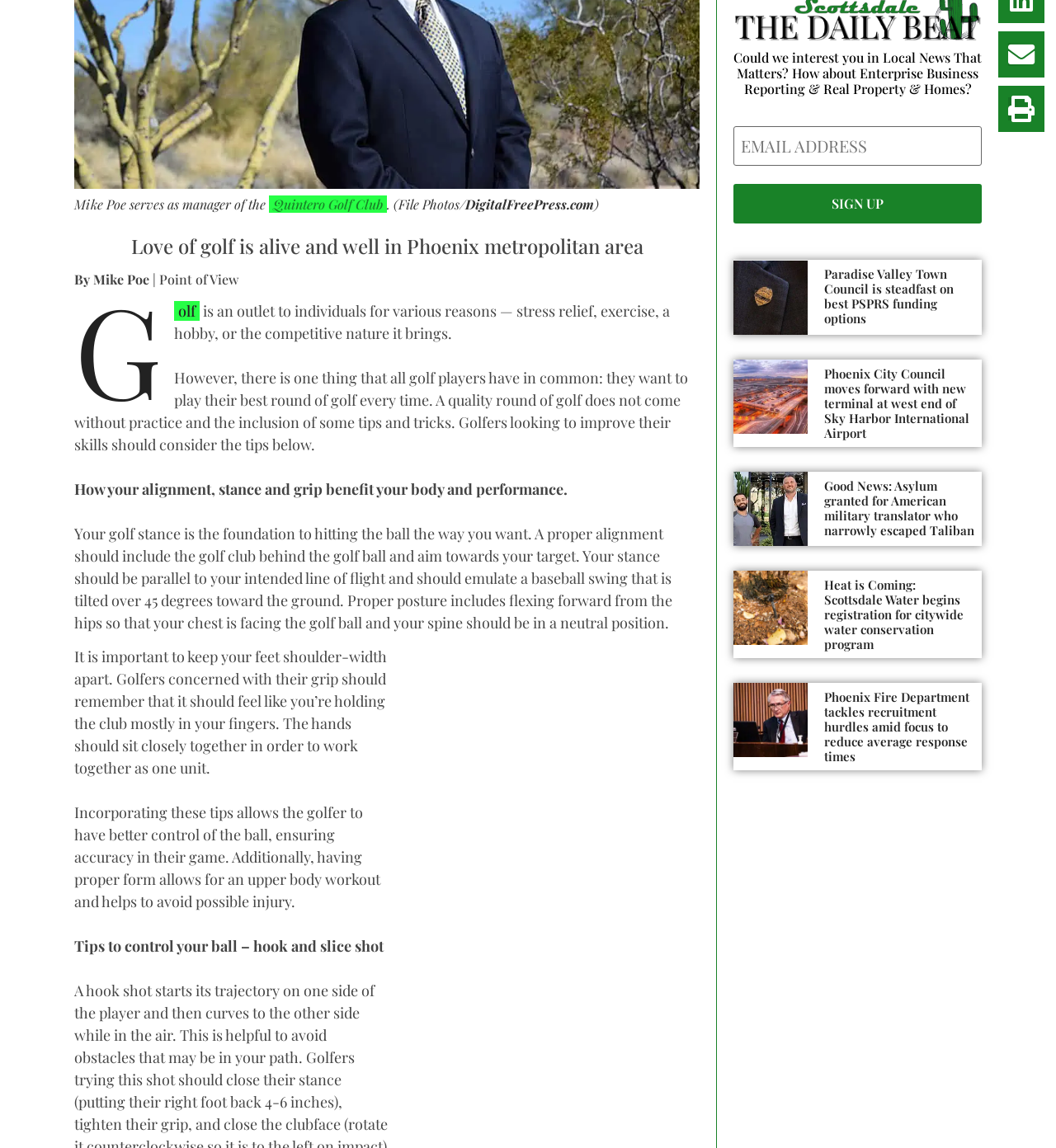Please determine the bounding box coordinates for the UI element described here. Use the format (top-left x, top-left y, bottom-right x, bottom-right y) with values bounded between 0 and 1: Golf

[0.165, 0.262, 0.189, 0.279]